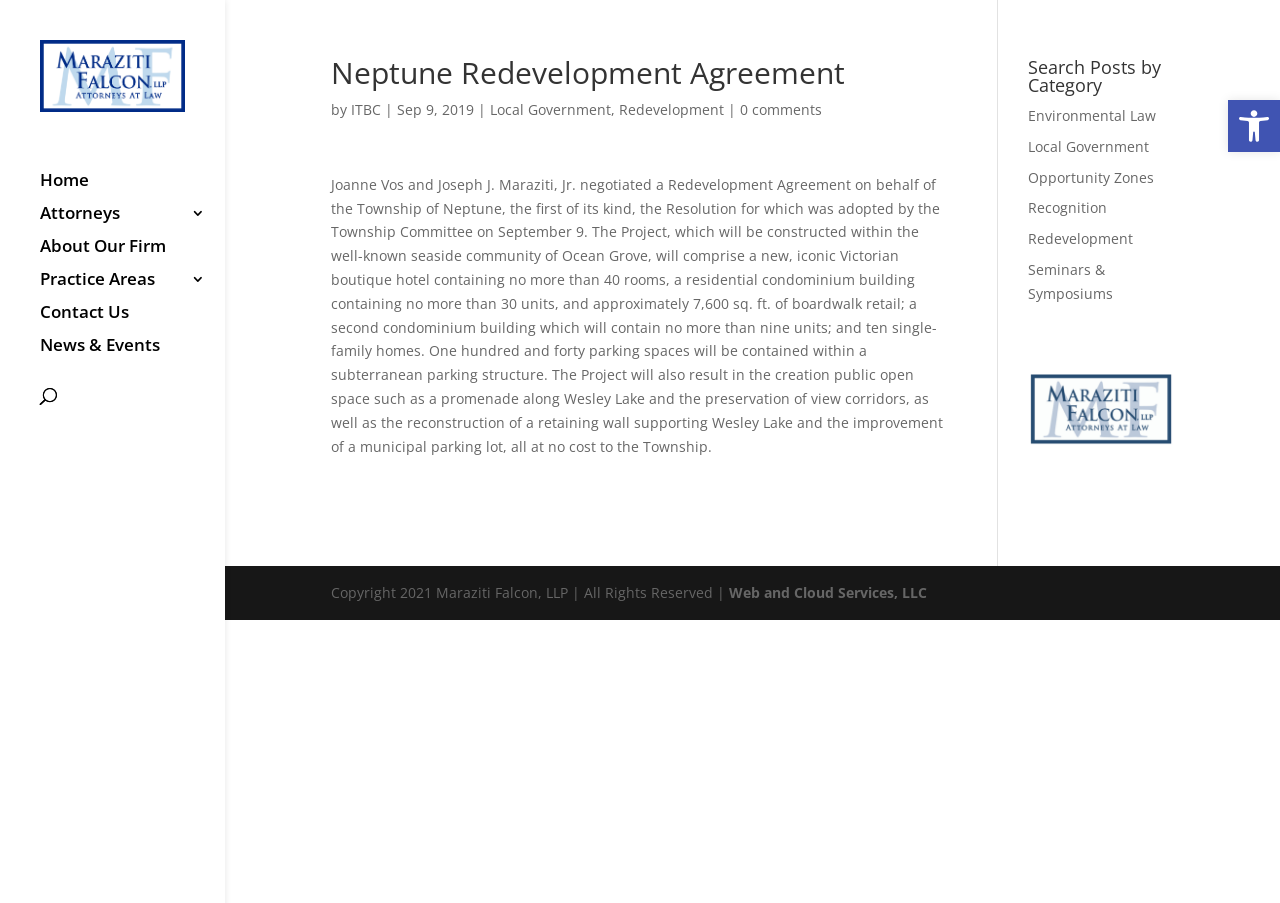Identify the coordinates of the bounding box for the element described below: "Open toolbar Accessibility Tools". Return the coordinates as four float numbers between 0 and 1: [left, top, right, bottom].

[0.959, 0.111, 1.0, 0.168]